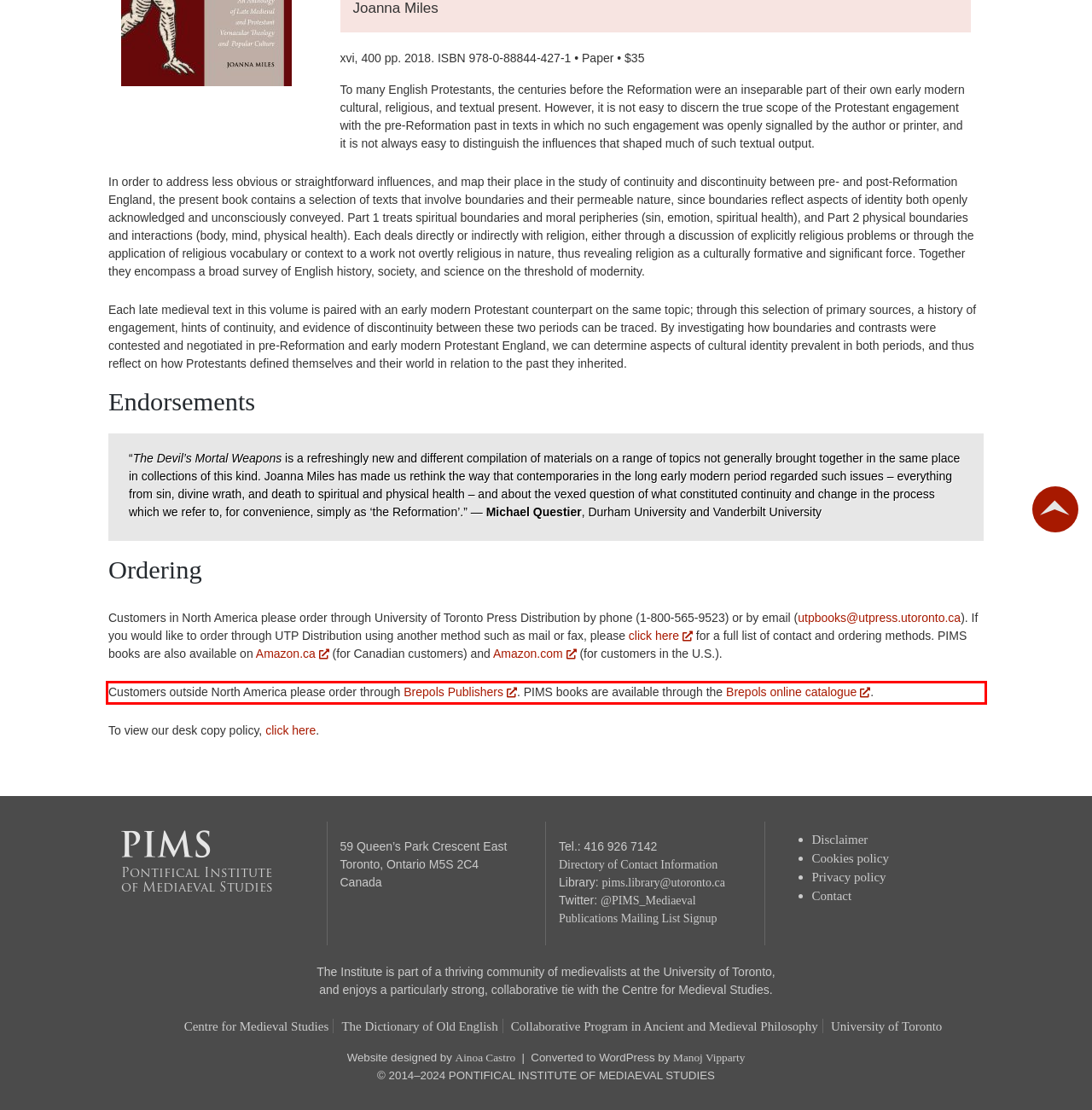Please take the screenshot of the webpage, find the red bounding box, and generate the text content that is within this red bounding box.

Customers outside North America please order through Brepols Publishers External Link . PIMS books are available through the Brepols online catalogue External Link .